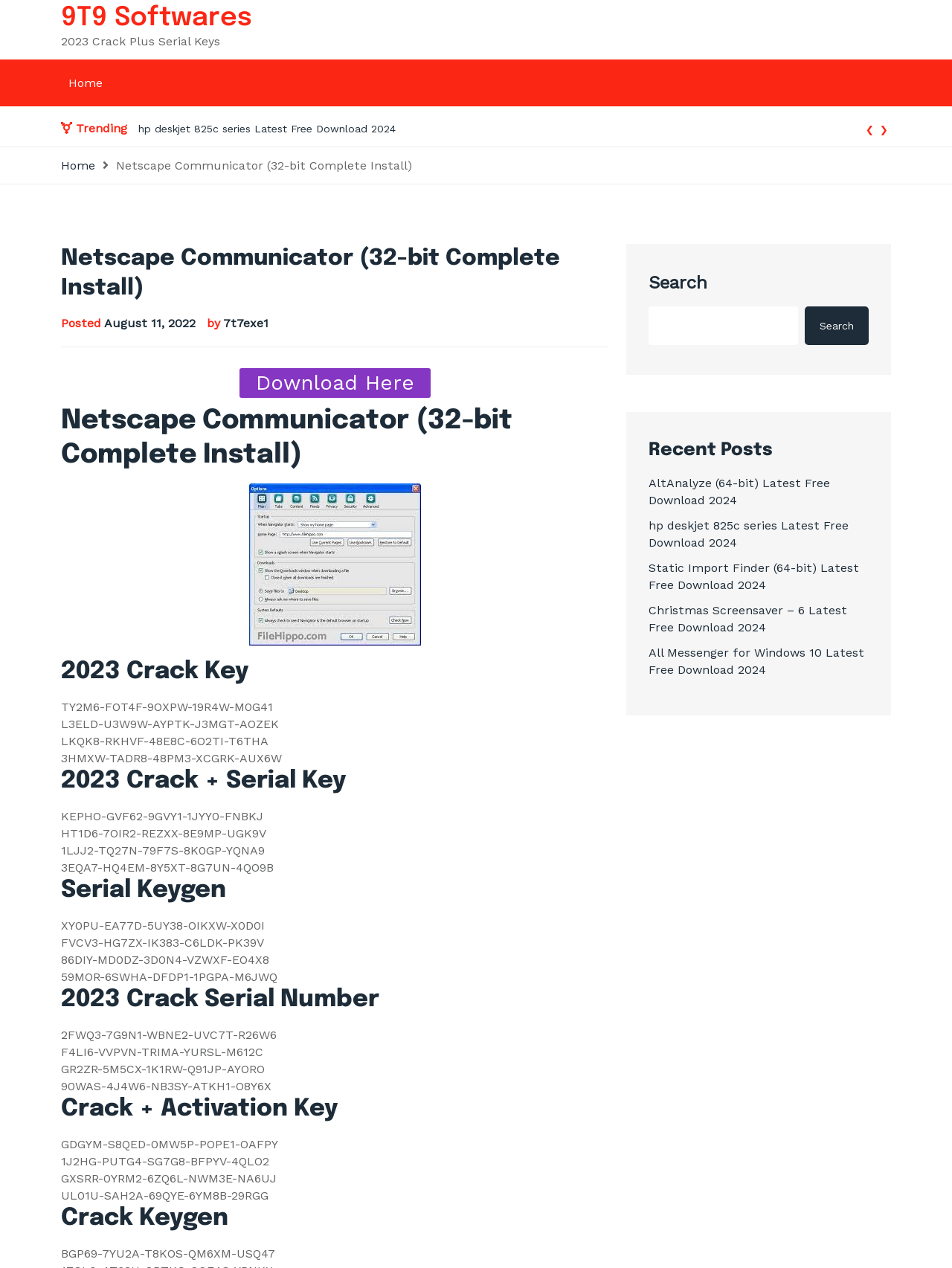Find the bounding box coordinates for the UI element whose description is: "parent_node: Search name="s"". The coordinates should be four float numbers between 0 and 1, in the format [left, top, right, bottom].

[0.681, 0.242, 0.838, 0.272]